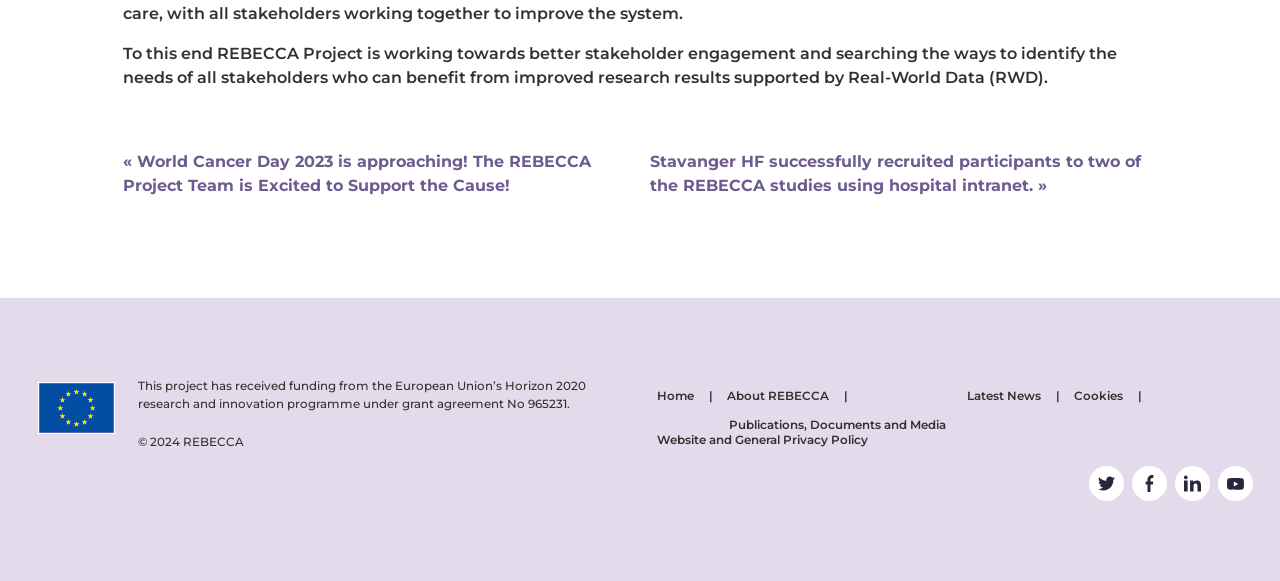Using the provided element description: "Website and General Privacy Policy", determine the bounding box coordinates of the corresponding UI element in the screenshot.

[0.513, 0.745, 0.678, 0.769]